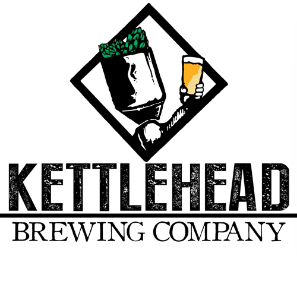Explain all the elements you observe in the image.

The image features the logo of Kettlehead Brewing Company, presented within a diamond-shaped emblem. The design showcases a stylized kettle, symbolizing the brewing process, filled with hops at the top, representing the ingredients used in crafting their beer. To the side of the kettle, a glass filled with golden beer is prominently displayed, highlighting the brewery's focus on quality beverages. Below the graphic elements, the name "KETTLEHEAD" is boldly written in larger, rustic typography, while "BREWING COMPANY" appears beneath it in a slightly smaller font, emphasizing the brand identity. This logo encapsulates the brewery's commitment to producing remarkable craft brews and establishes a clear, memorable visual representation for the company.